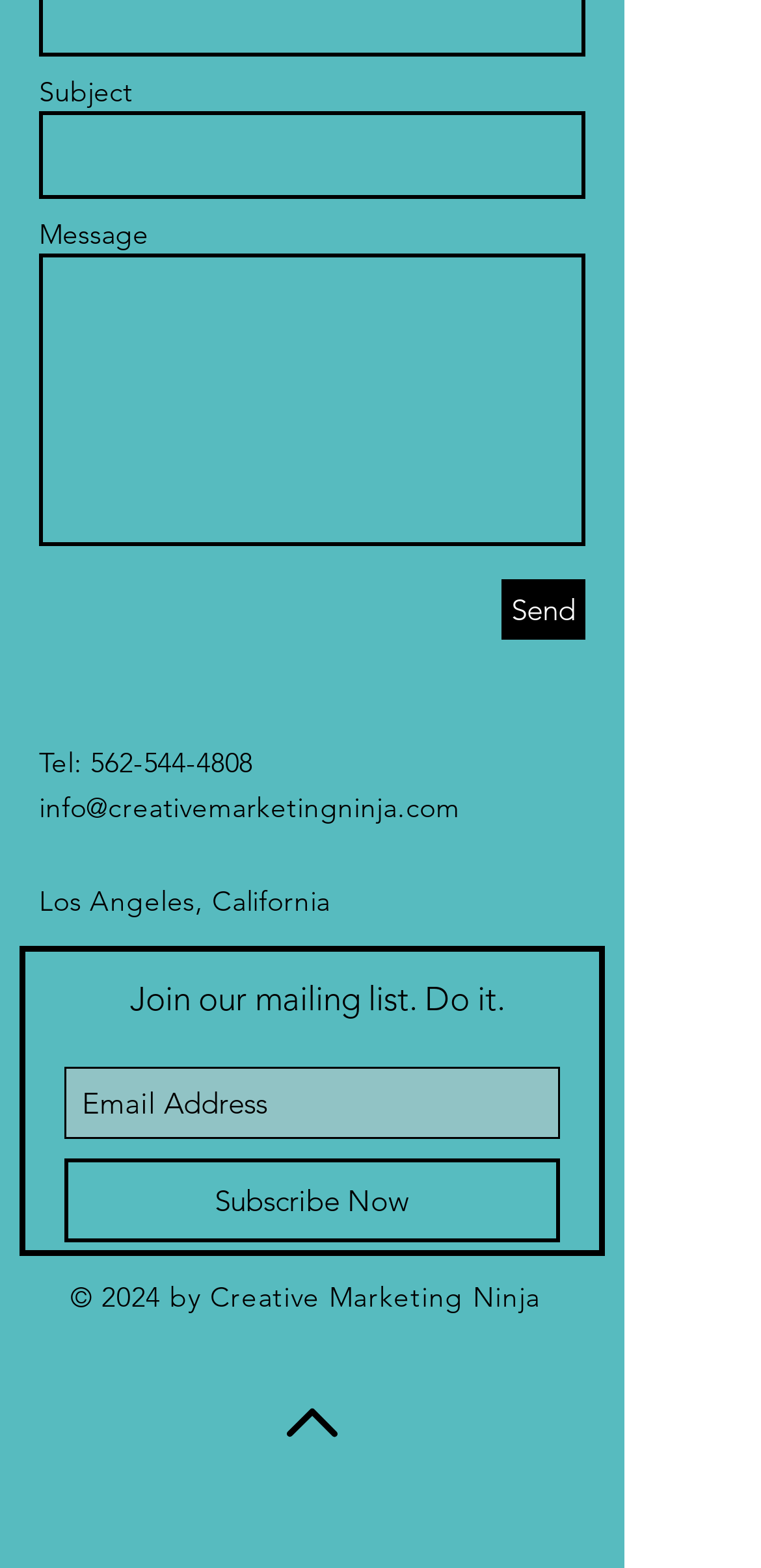Please find the bounding box coordinates for the clickable element needed to perform this instruction: "Enter subject".

[0.051, 0.07, 0.769, 0.126]